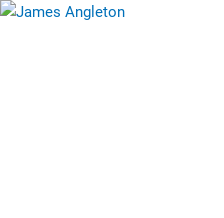Explain what is happening in the image with as much detail as possible.

This image features James Angleton, a prominent figure in CIA history known for his role as the head of counterintelligence during a critical period in the early Cold War. Angleton oversaw extensive surveillance operations, including monitoring Lee Harvey Oswald prior to the assassination of President John F. Kennedy. The accompanying caption states, "James Angleton oversaw the surveillance of Oswald," highlighting his involvement in the investigations surrounding Oswald's activities and the CIA's intelligence operations during that tumultuous time. Angleton's influence and decisions significantly impacted the agency's approach to counterintelligence and informed the broader narrative of national security during the 1960s.